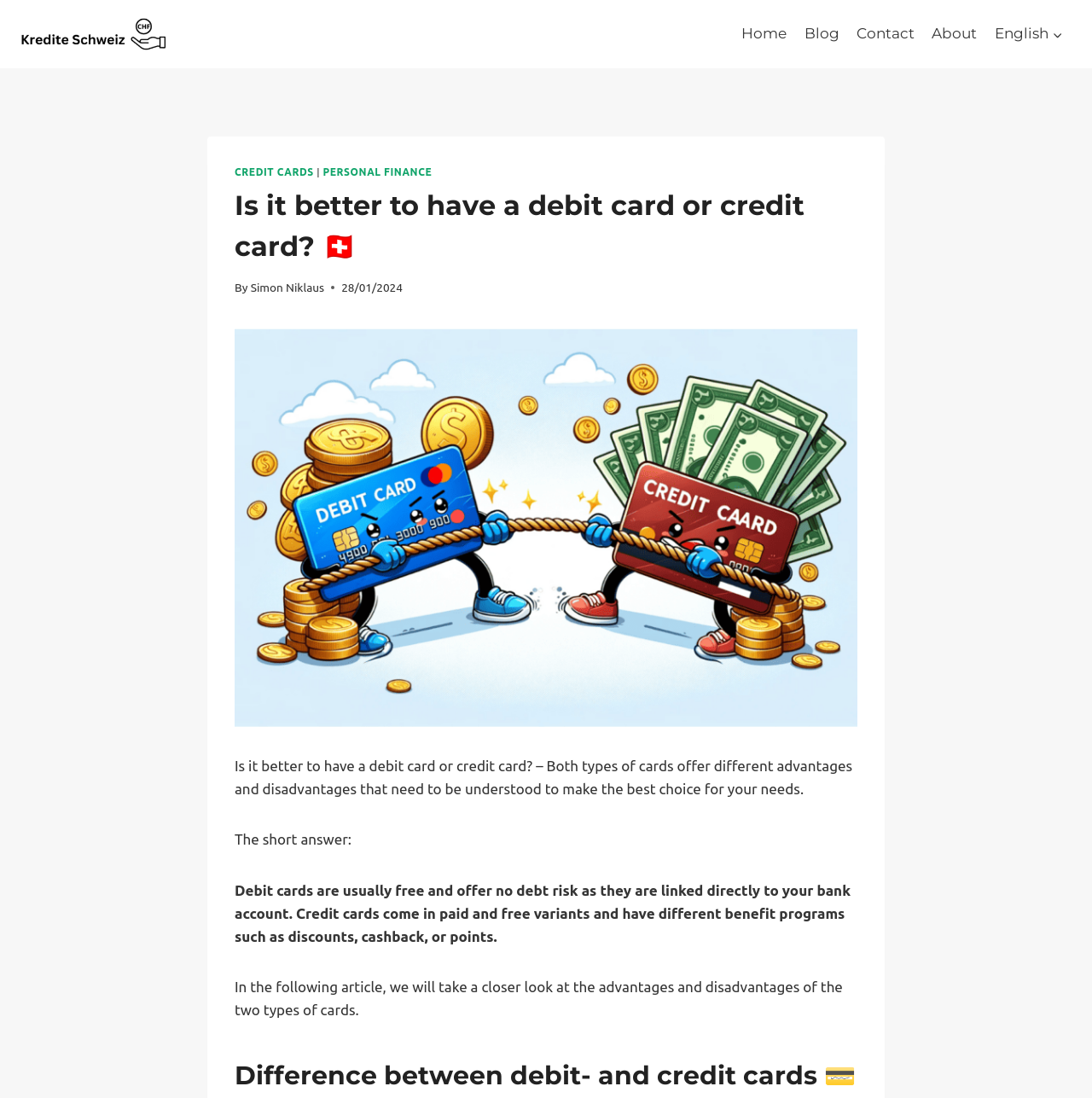Analyze the image and answer the question with as much detail as possible: 
What are the main categories in the navigation menu?

The navigation menu is located at the top right corner of the webpage, and it contains five main categories: Home, Blog, Contact, About, and English. These categories are represented as links.